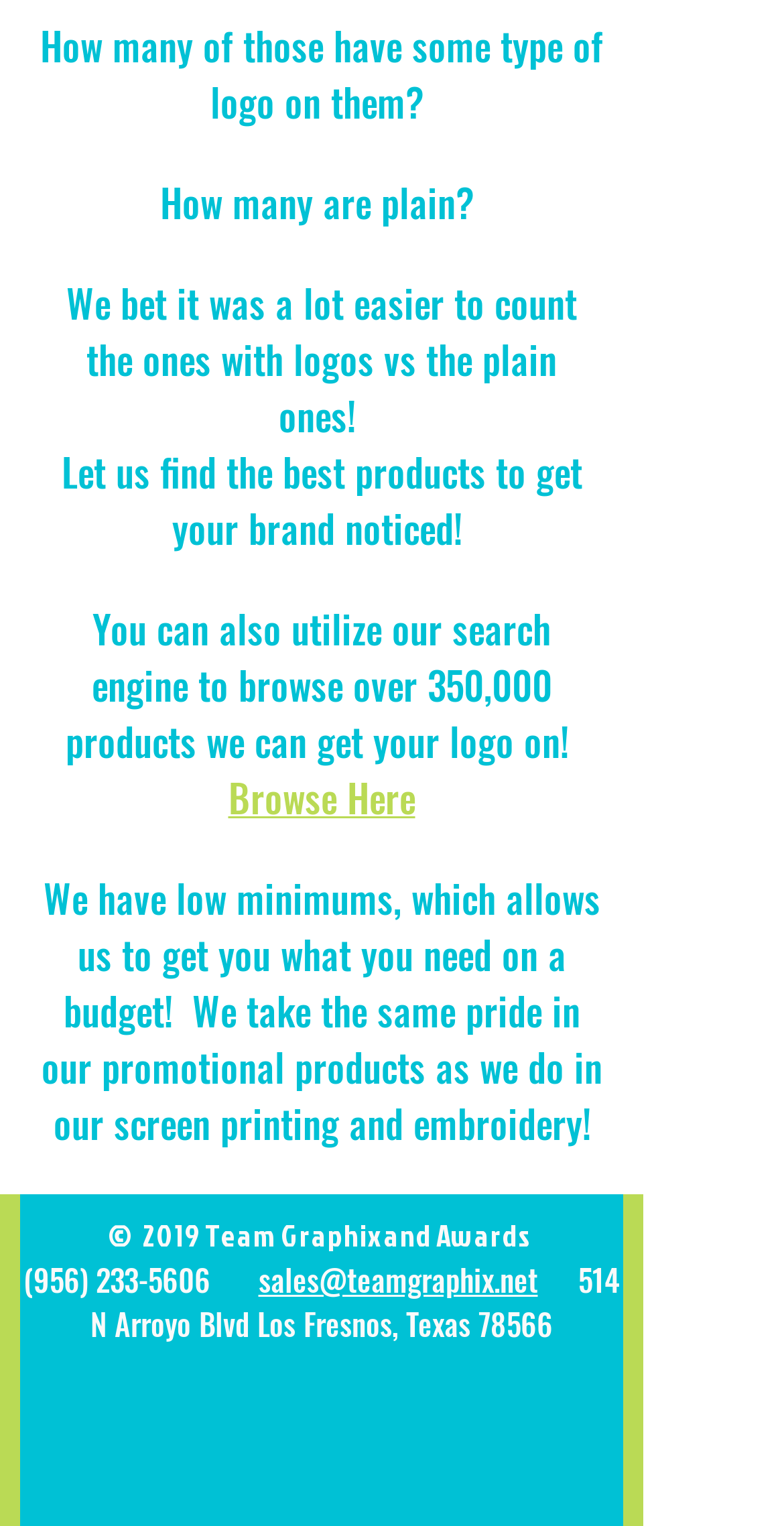What is the minimum order quantity for promotional products?
Refer to the image and provide a one-word or short phrase answer.

low minimums